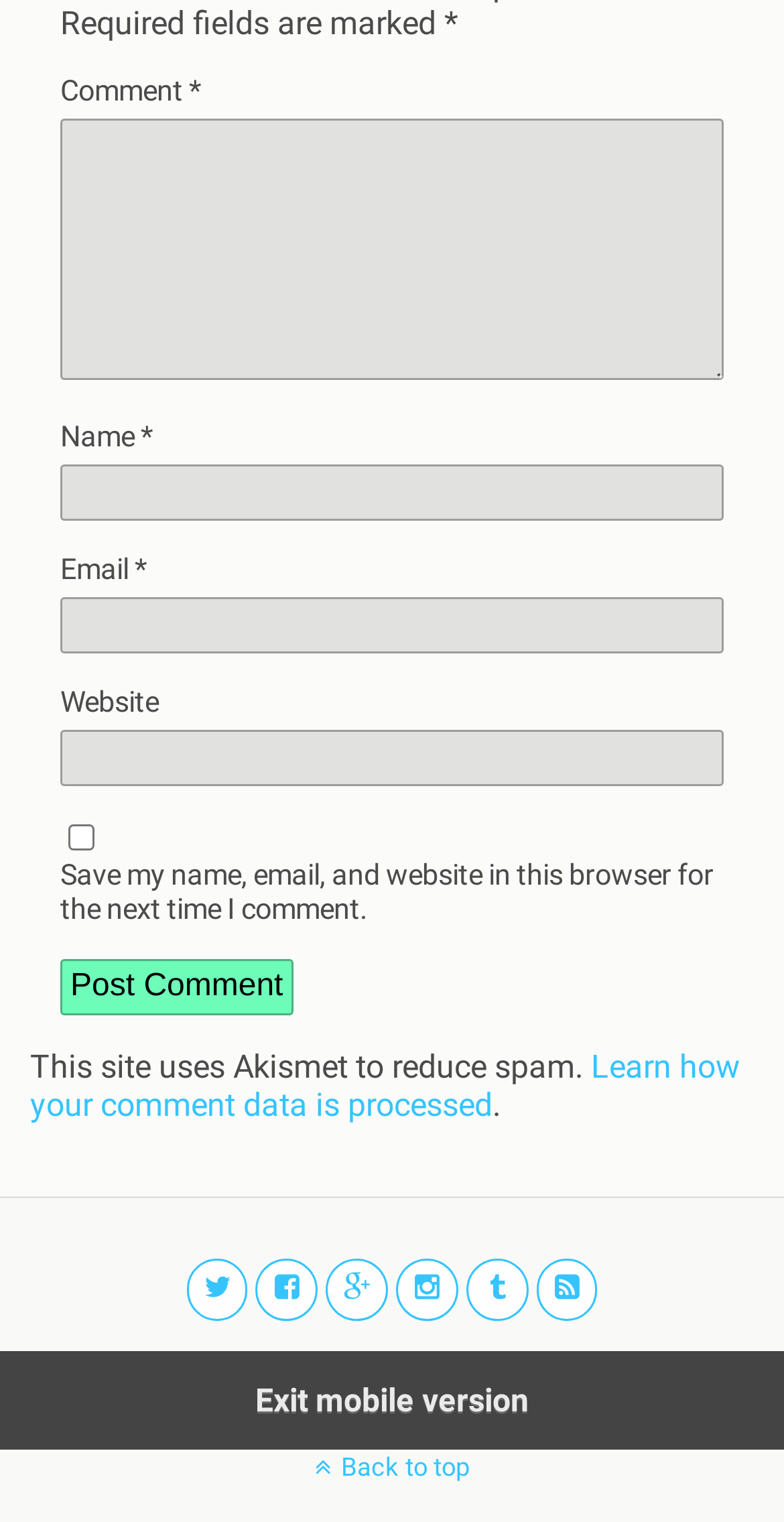Please provide the bounding box coordinates for the UI element as described: "(877) 737-8740". The coordinates must be four floats between 0 and 1, represented as [left, top, right, bottom].

None